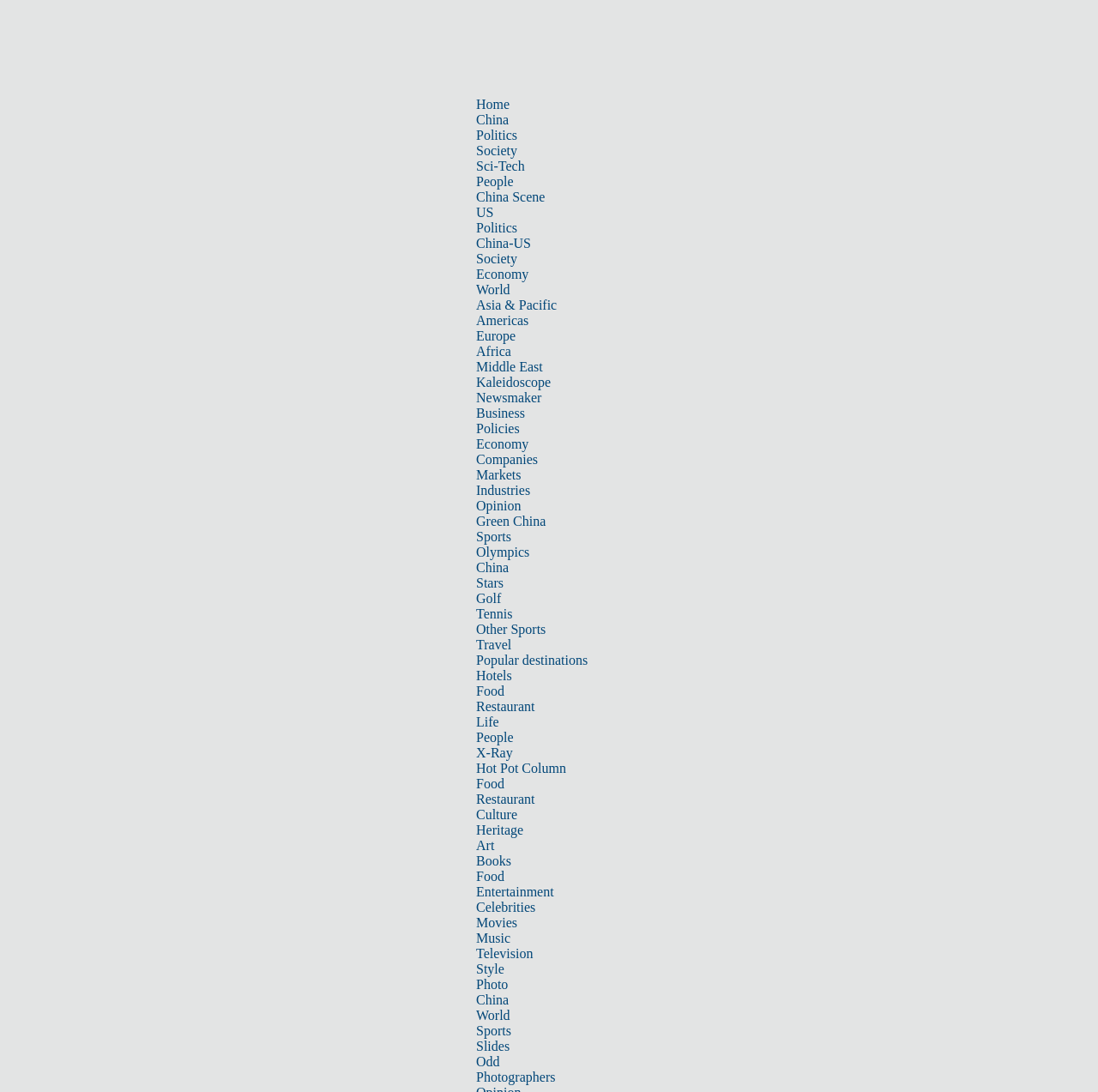Please provide the bounding box coordinates for the element that needs to be clicked to perform the instruction: "Browse the 'Travel' section". The coordinates must consist of four float numbers between 0 and 1, formatted as [left, top, right, bottom].

[0.434, 0.584, 0.466, 0.597]